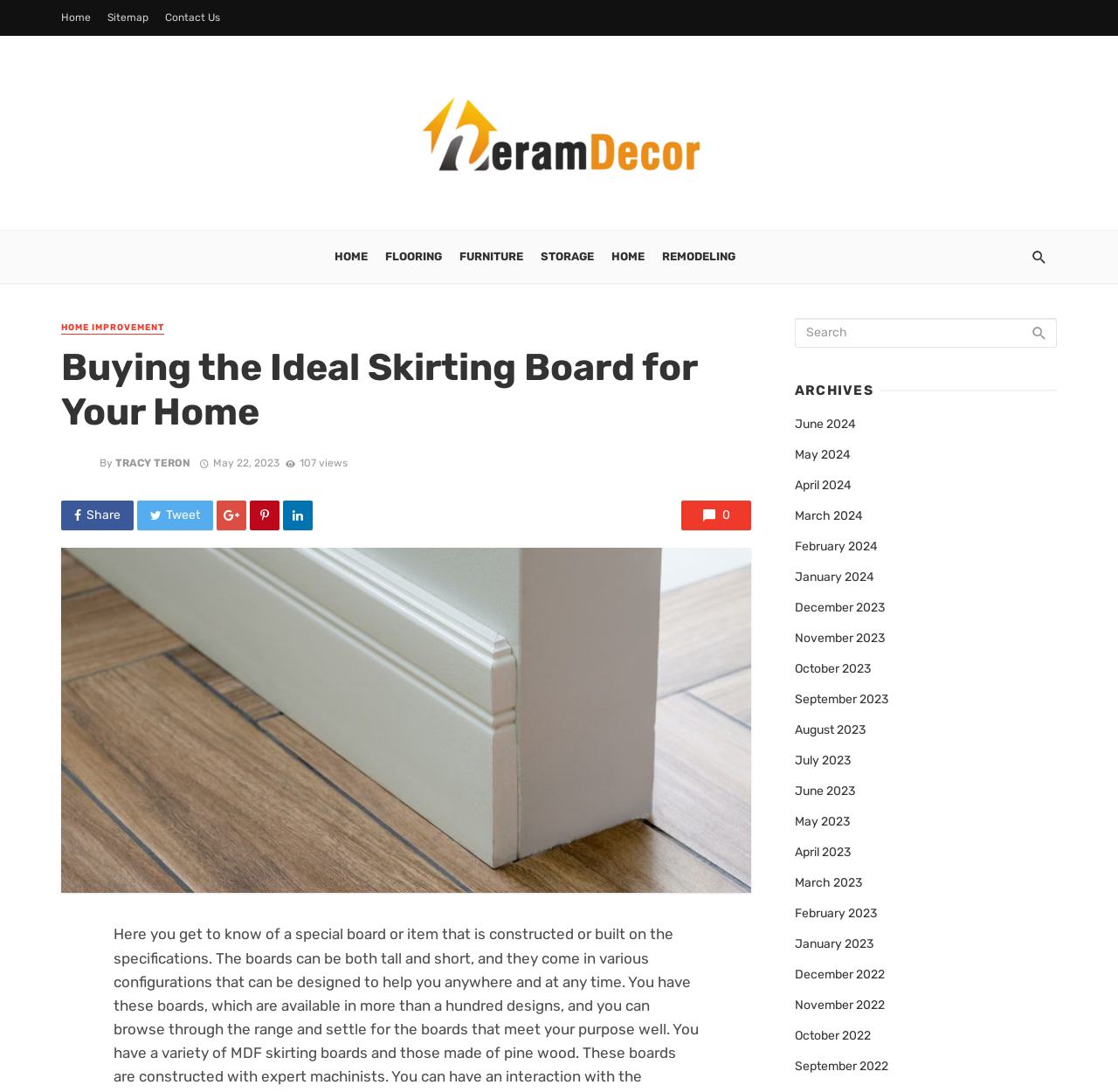Locate the bounding box coordinates of the element that needs to be clicked to carry out the instruction: "Search for something". The coordinates should be given as four float numbers ranging from 0 to 1, i.e., [left, top, right, bottom].

[0.711, 0.291, 0.945, 0.318]